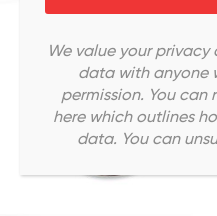What is the purpose of the Chakra Organite Coaster?
Please answer the question with as much detail and depth as you can.

According to the caption, the Chakra Organite Coaster is part of a collection that aims to promote balance, healing, and positive energy flow, indicating its purpose is to bring harmony and wellness to the user.